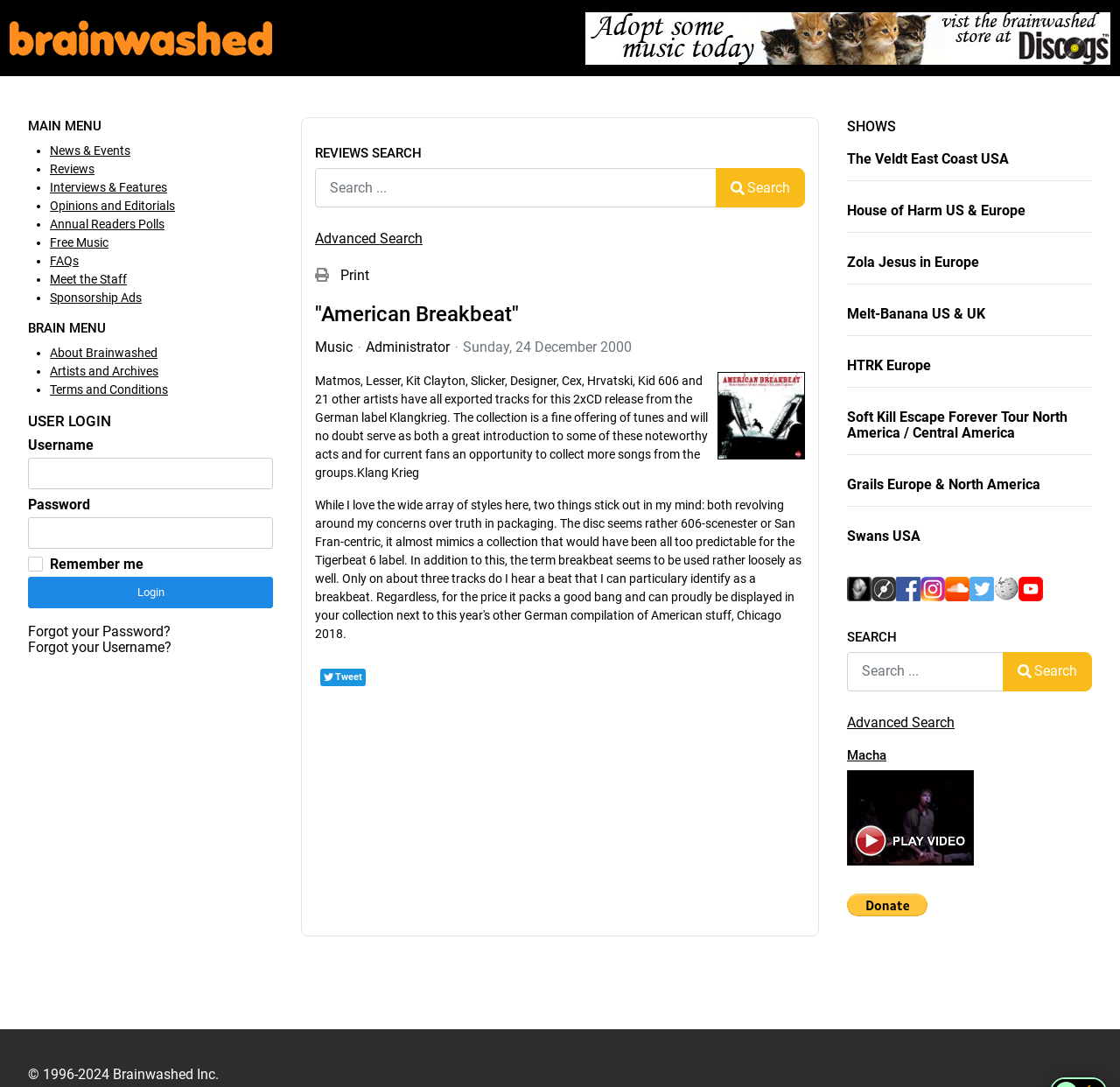Pinpoint the bounding box coordinates of the clickable area needed to execute the instruction: "Visit the Discogs page". The coordinates should be specified as four float numbers between 0 and 1, i.e., [left, top, right, bottom].

[0.778, 0.534, 0.8, 0.547]